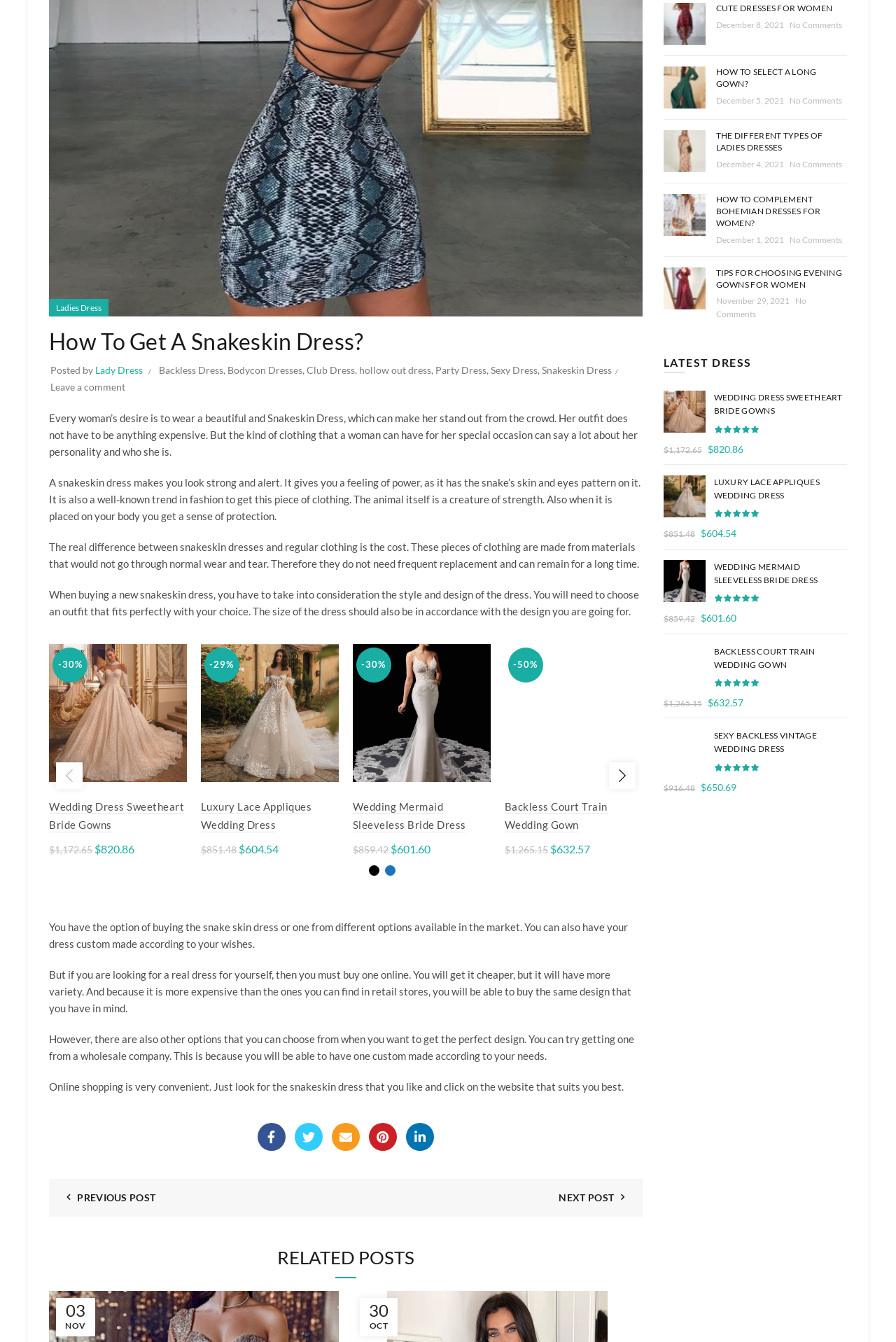Given the element description "LinkedIn" in the screenshot, predict the bounding box coordinates of that UI element.

[0.453, 0.837, 0.484, 0.858]